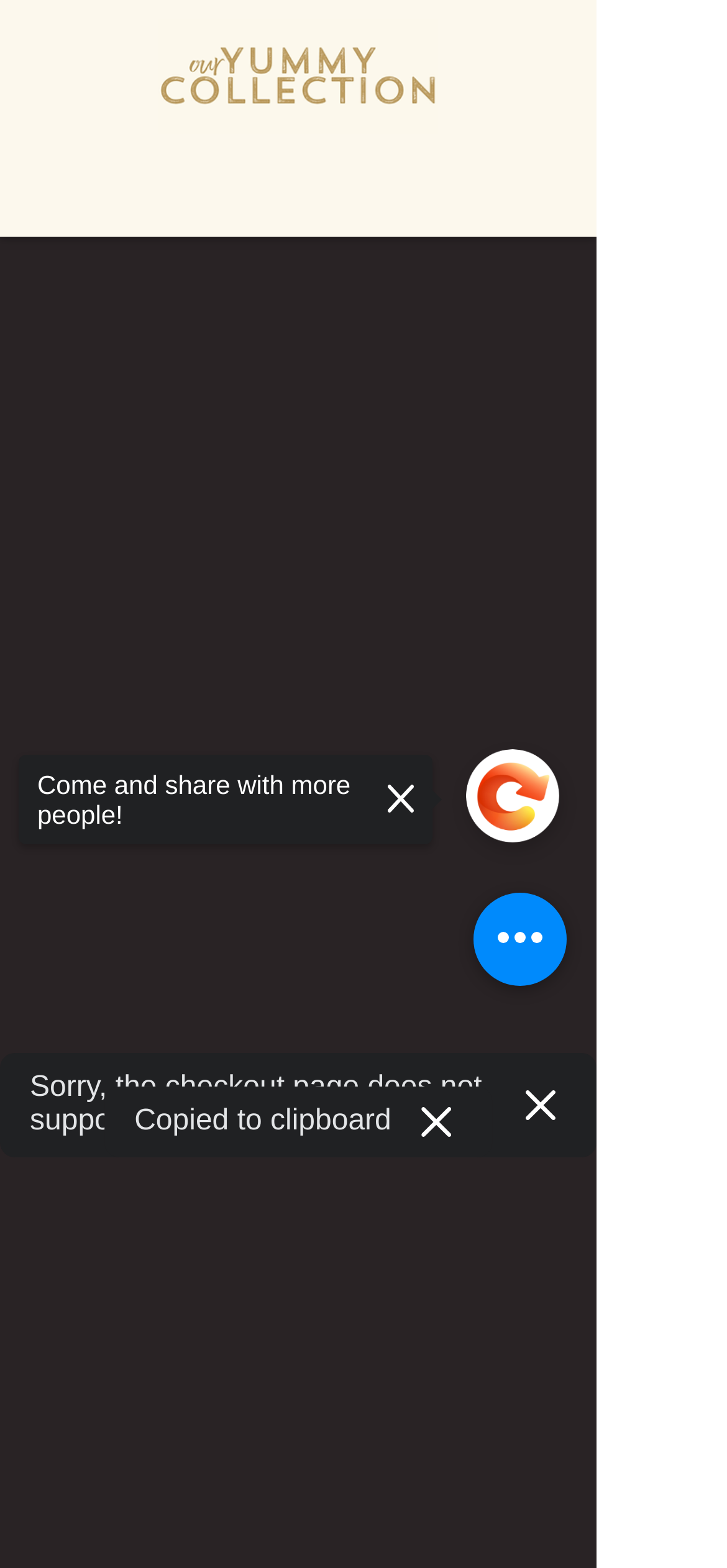What is the text below the 'Yummy Logo for toggle.png' image?
Using the image, respond with a single word or phrase.

Come in & have a look around